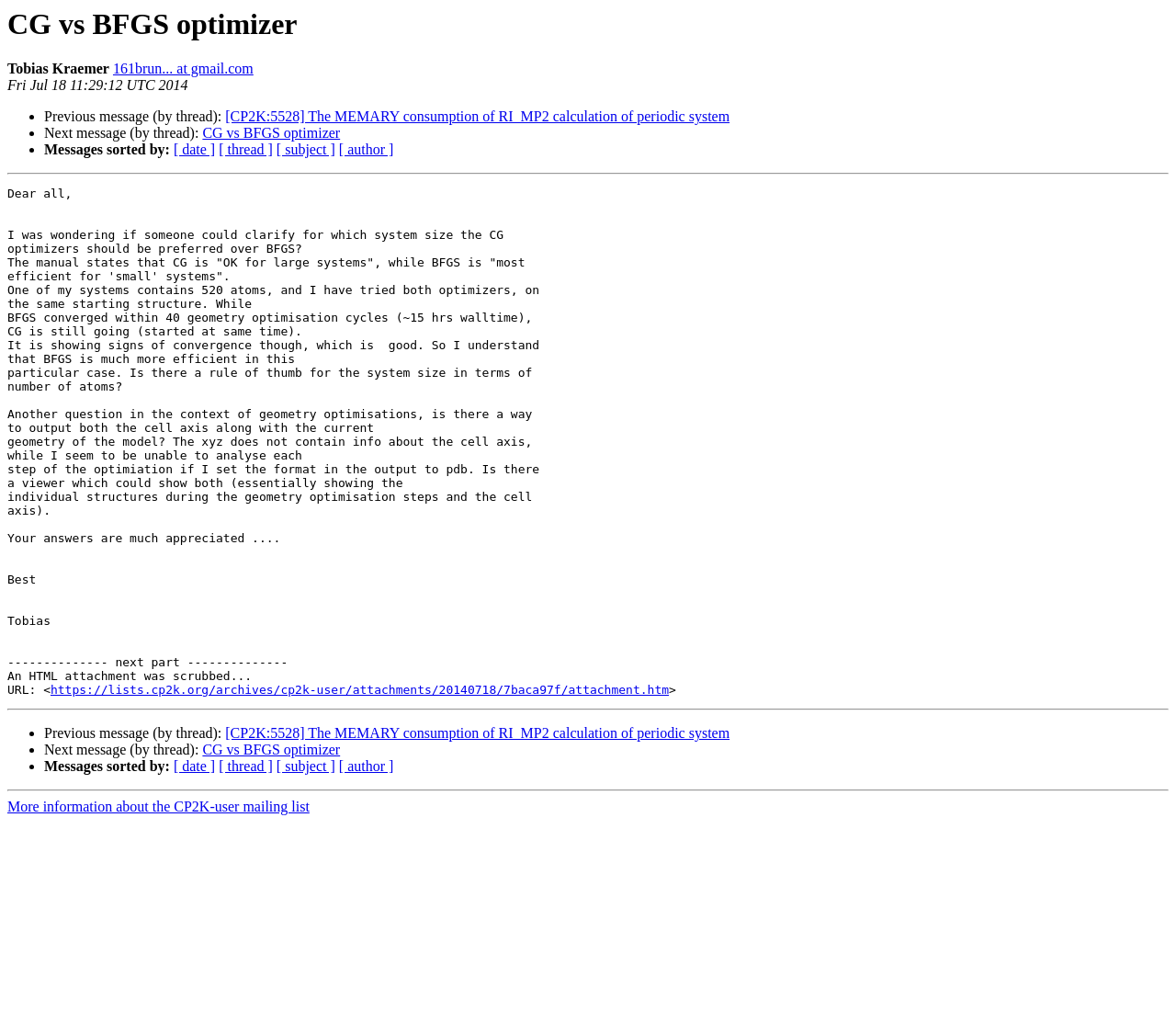Pinpoint the bounding box coordinates of the clickable area necessary to execute the following instruction: "View previous message in thread". The coordinates should be given as four float numbers between 0 and 1, namely [left, top, right, bottom].

[0.192, 0.107, 0.62, 0.122]